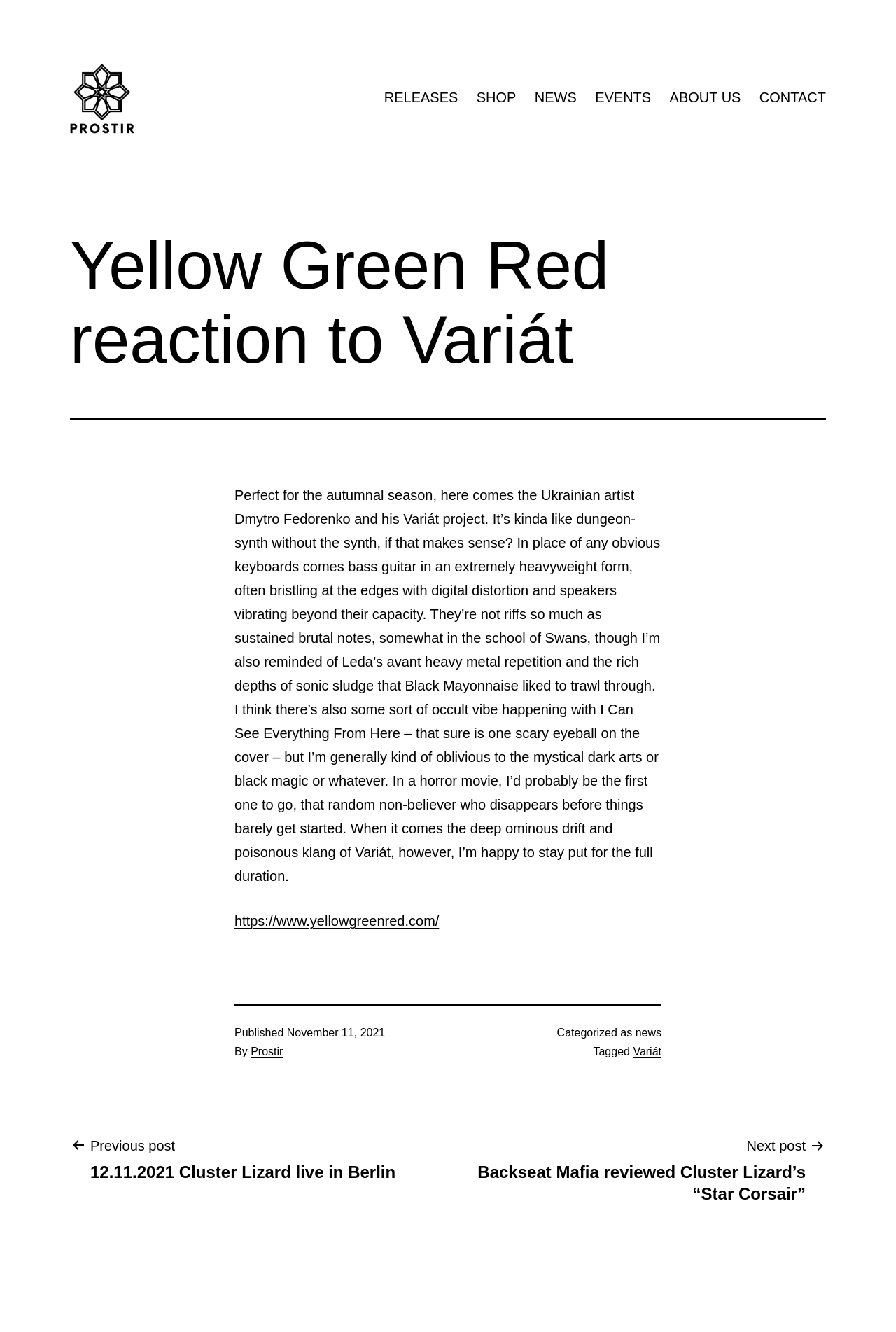Identify the bounding box coordinates of the element to click to follow this instruction: 'Visit the Yellow Green Red website'. Ensure the coordinates are four float values between 0 and 1, provided as [left, top, right, bottom].

[0.262, 0.686, 0.49, 0.697]